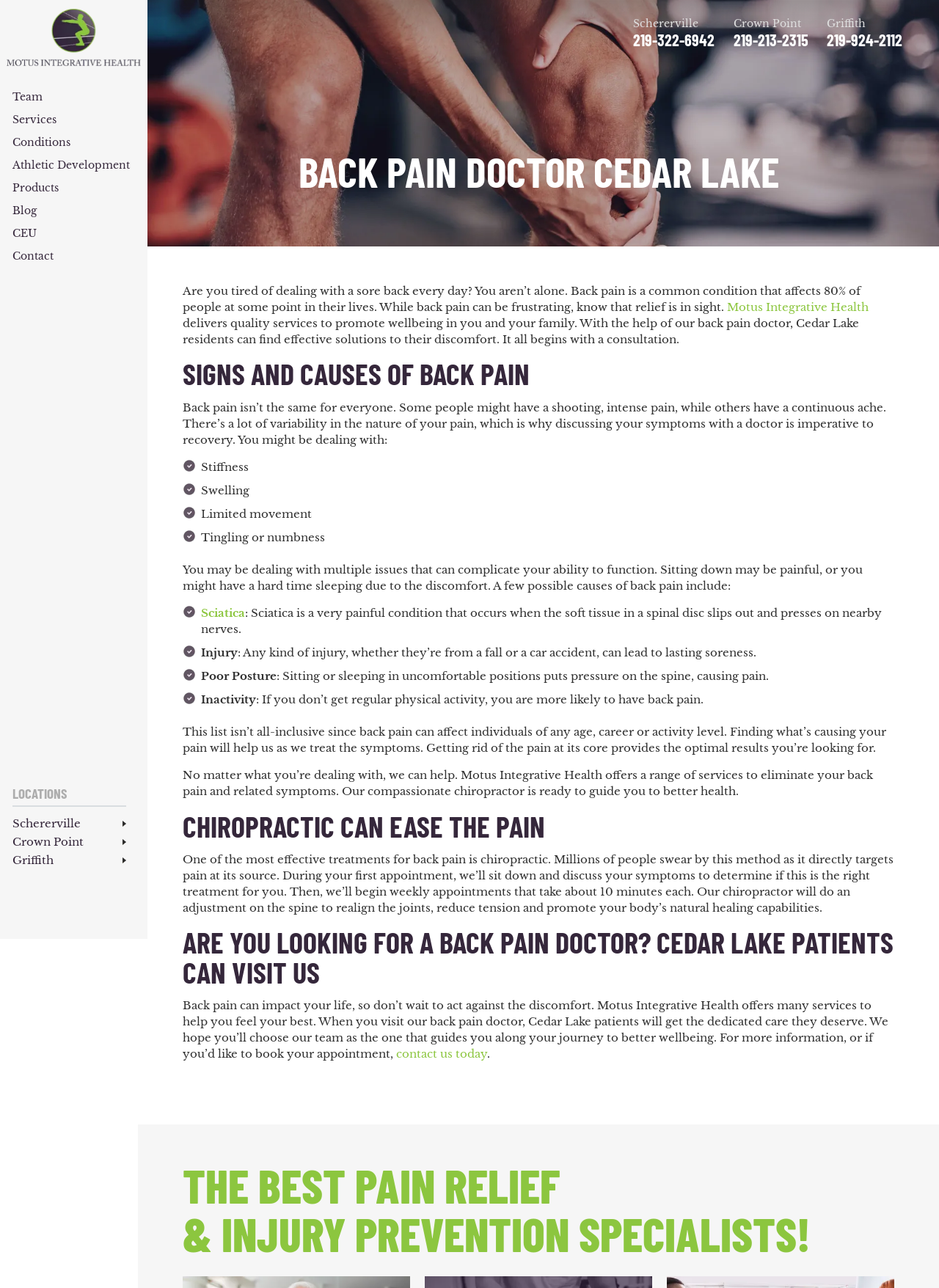Select the bounding box coordinates of the element I need to click to carry out the following instruction: "Contact us today".

[0.419, 0.813, 0.519, 0.823]